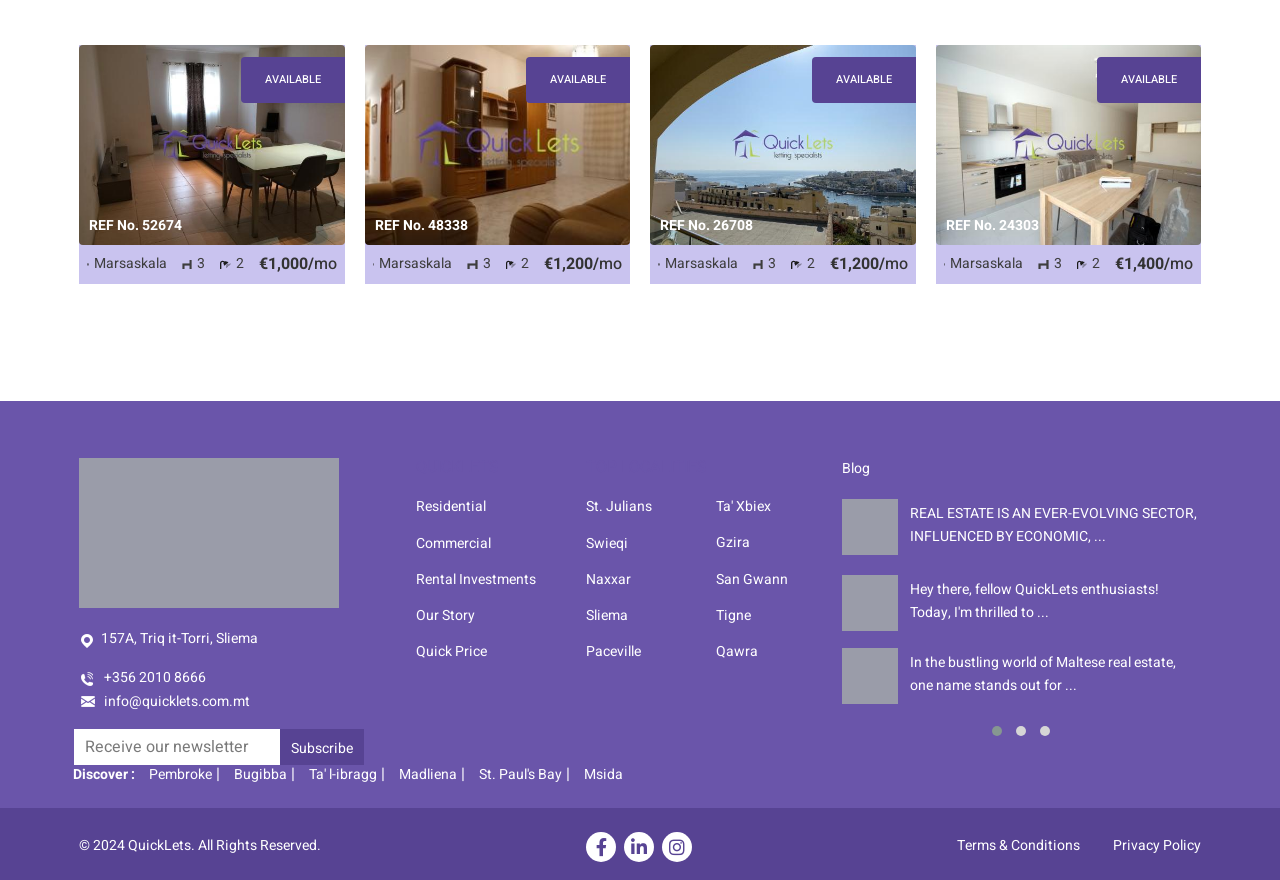Could you provide the bounding box coordinates for the portion of the screen to click to complete this instruction: "Click the 'Subscribe' button"?

[0.219, 0.828, 0.285, 0.87]